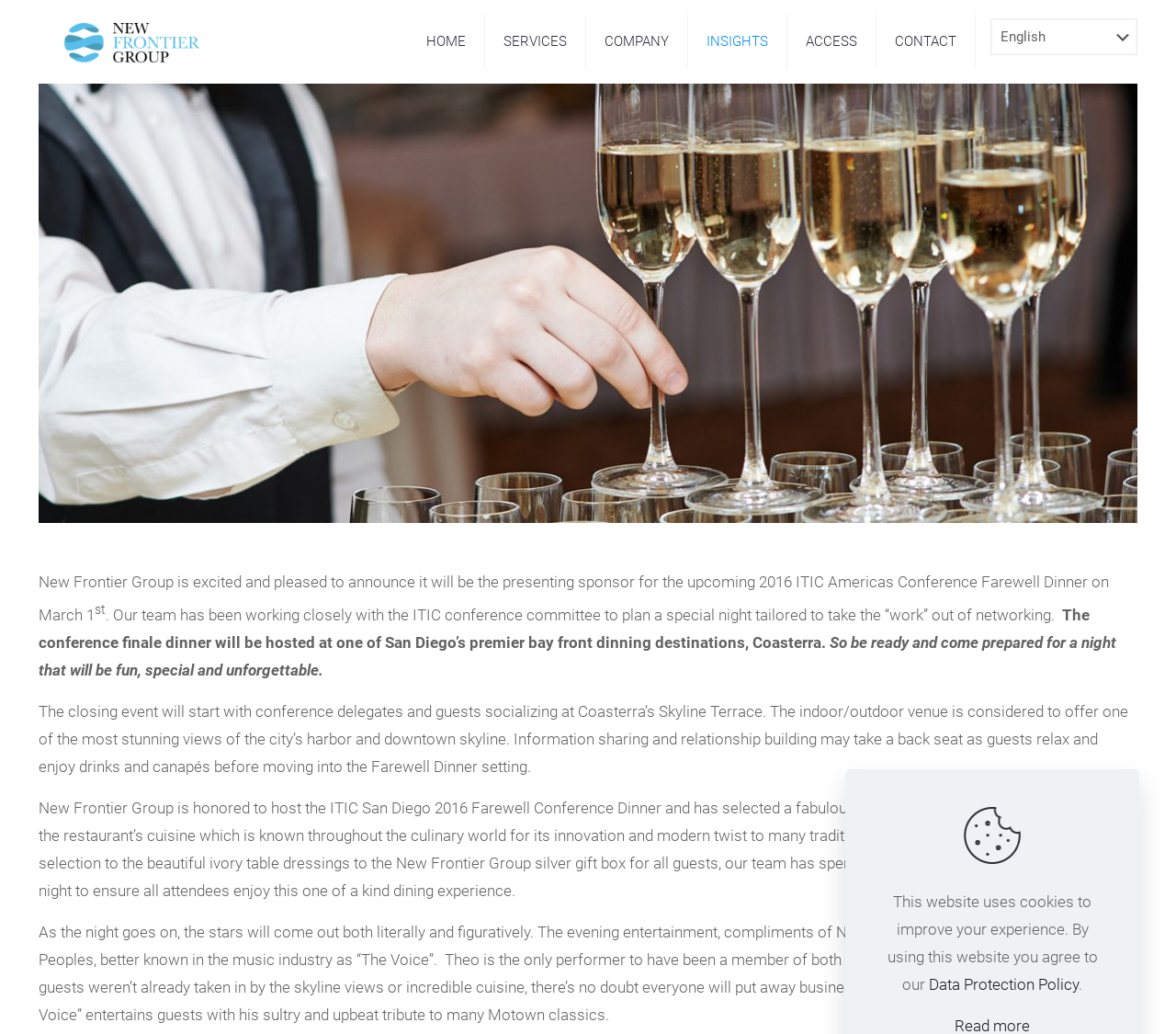Locate the bounding box coordinates of the area you need to click to fulfill this instruction: 'Select a language from the dropdown'. The coordinates must be in the form of four float numbers ranging from 0 to 1: [left, top, right, bottom].

[0.842, 0.018, 0.967, 0.053]